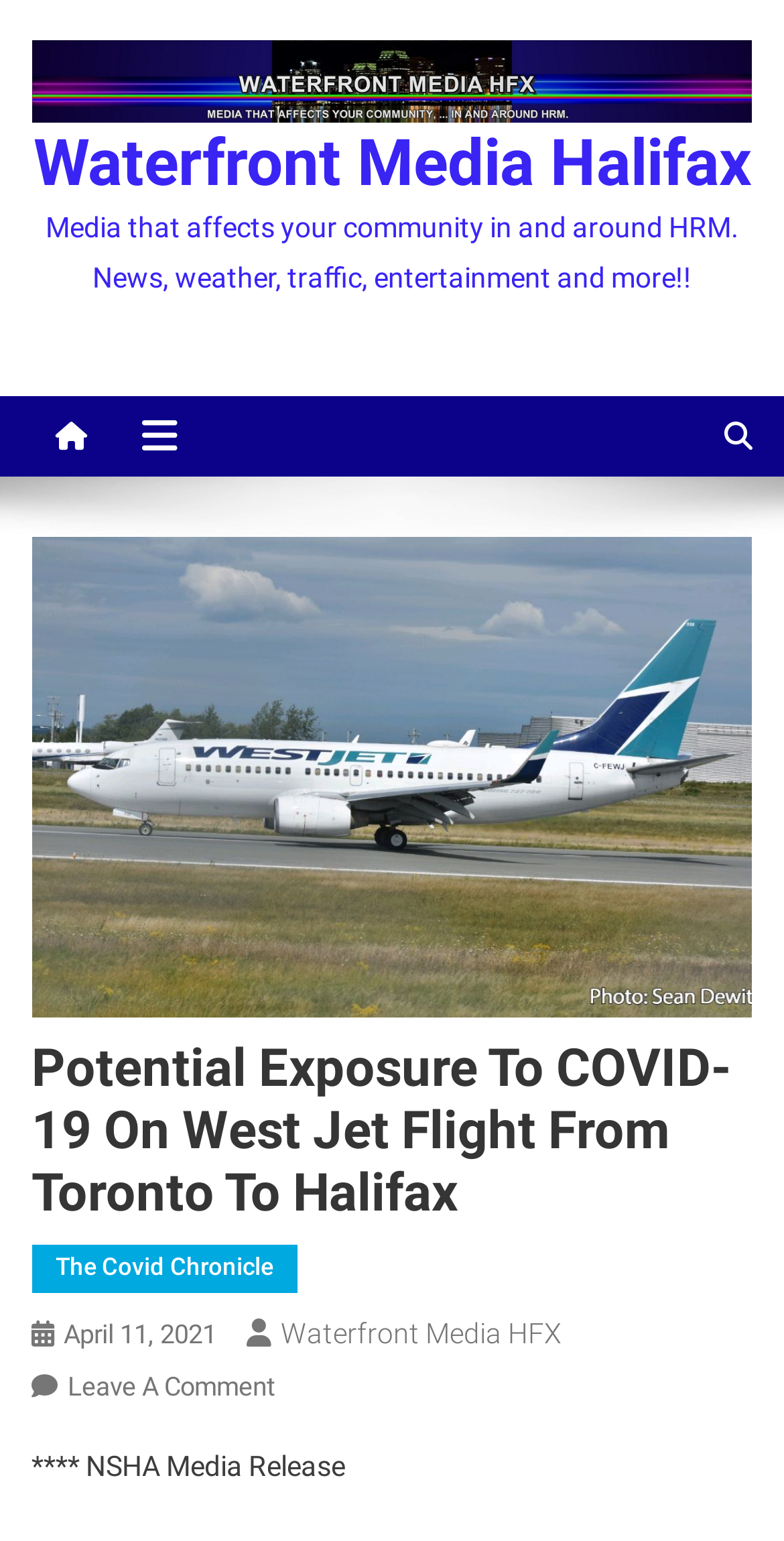What is the topic of the news article?
Answer with a single word or phrase, using the screenshot for reference.

COVID-19 exposure on West Jet flight